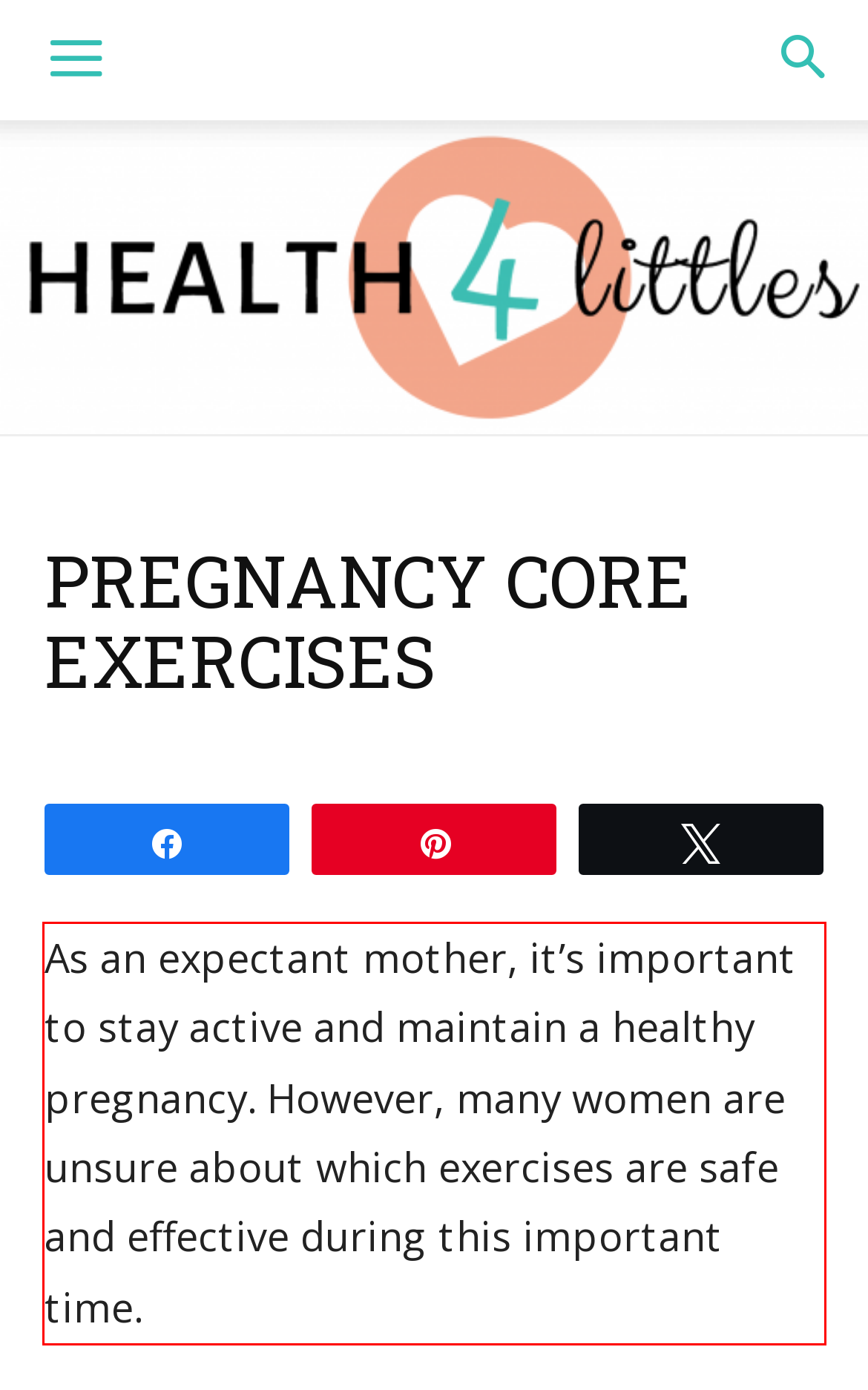Please perform OCR on the text within the red rectangle in the webpage screenshot and return the text content.

As an expectant mother, it’s important to stay active and maintain a healthy pregnancy. However, many women are unsure about which exercises are safe and effective during this important time.